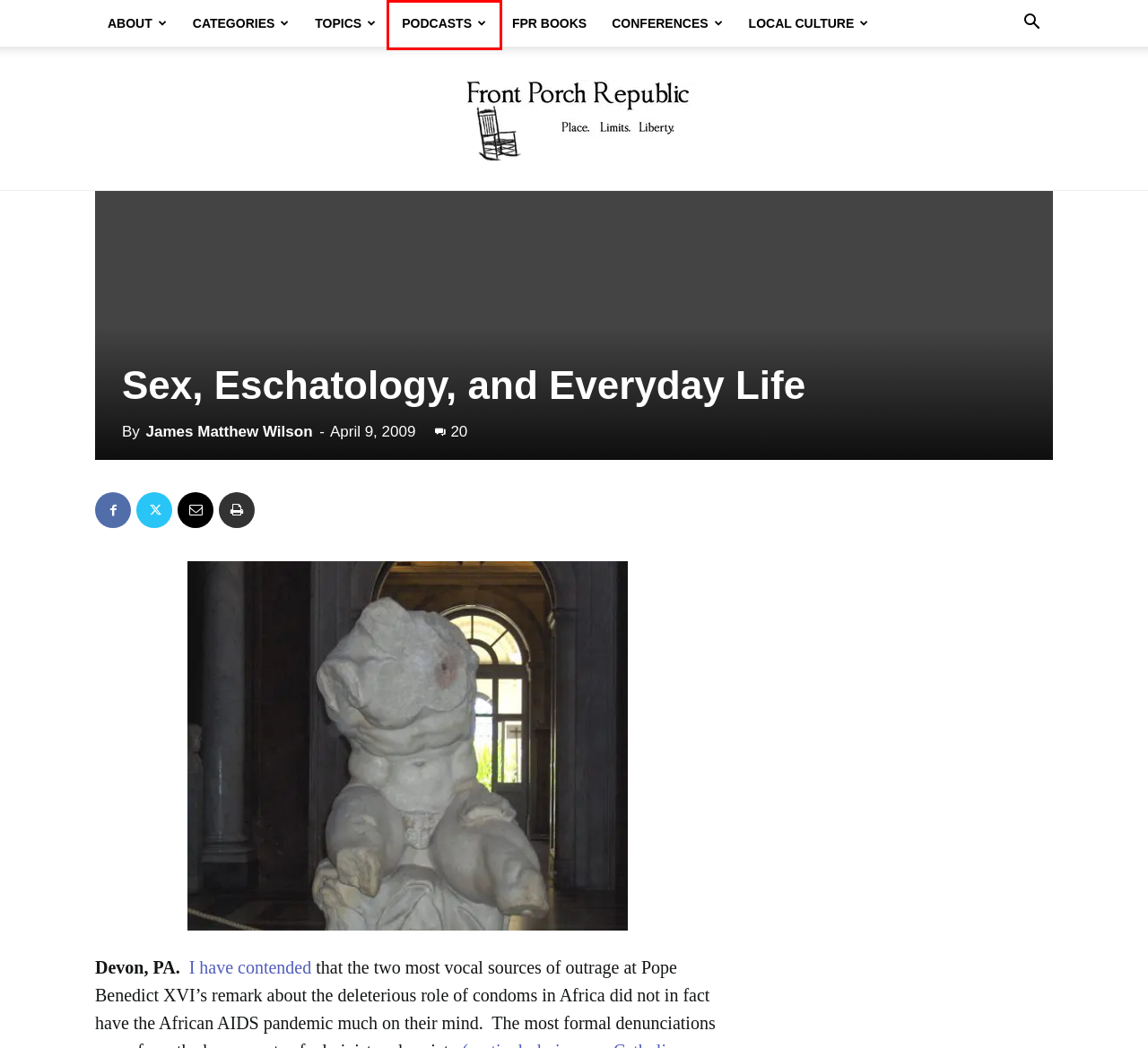Please examine the screenshot provided, which contains a red bounding box around a UI element. Select the webpage description that most accurately describes the new page displayed after clicking the highlighted element. Here are the candidates:
A. Sex, Technocrats, and Technobrats - Front Porch Republic
B. Front Porch Republic - Front Porch Republic
C. FPR Conferences - Front Porch Republic
D. The Brass Spittoon Podcast Archives - Front Porch Republic
E. FPR Books - Front Porch Republic
F. What You Need to Know About Archives - Front Porch Republic
G. James Matthew Wilson, Author at Front Porch Republic
H. Local Culture - Front Porch Republic

D